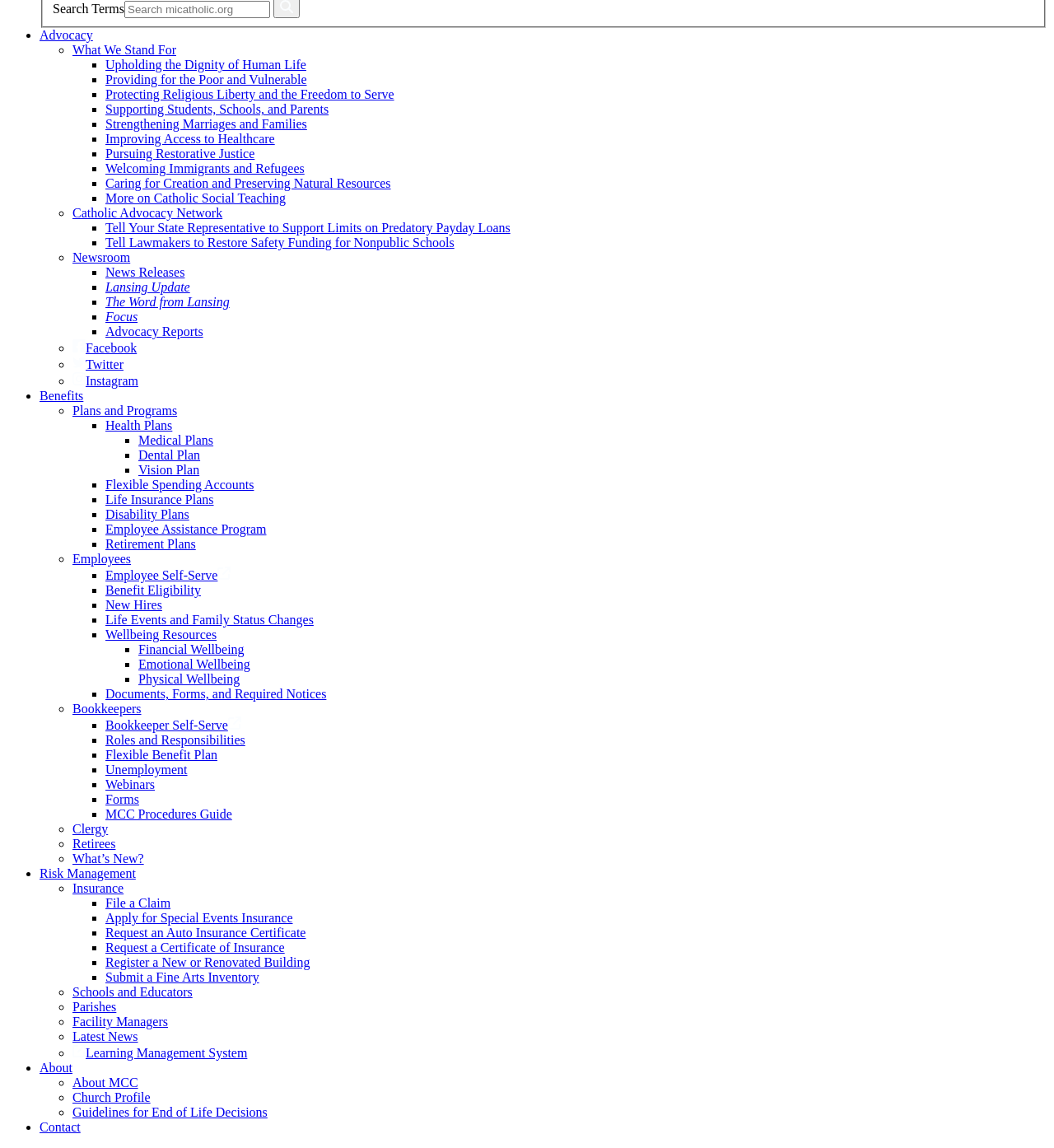Please mark the clickable region by giving the bounding box coordinates needed to complete this instruction: "Check out the Newsroom".

[0.069, 0.218, 0.124, 0.23]